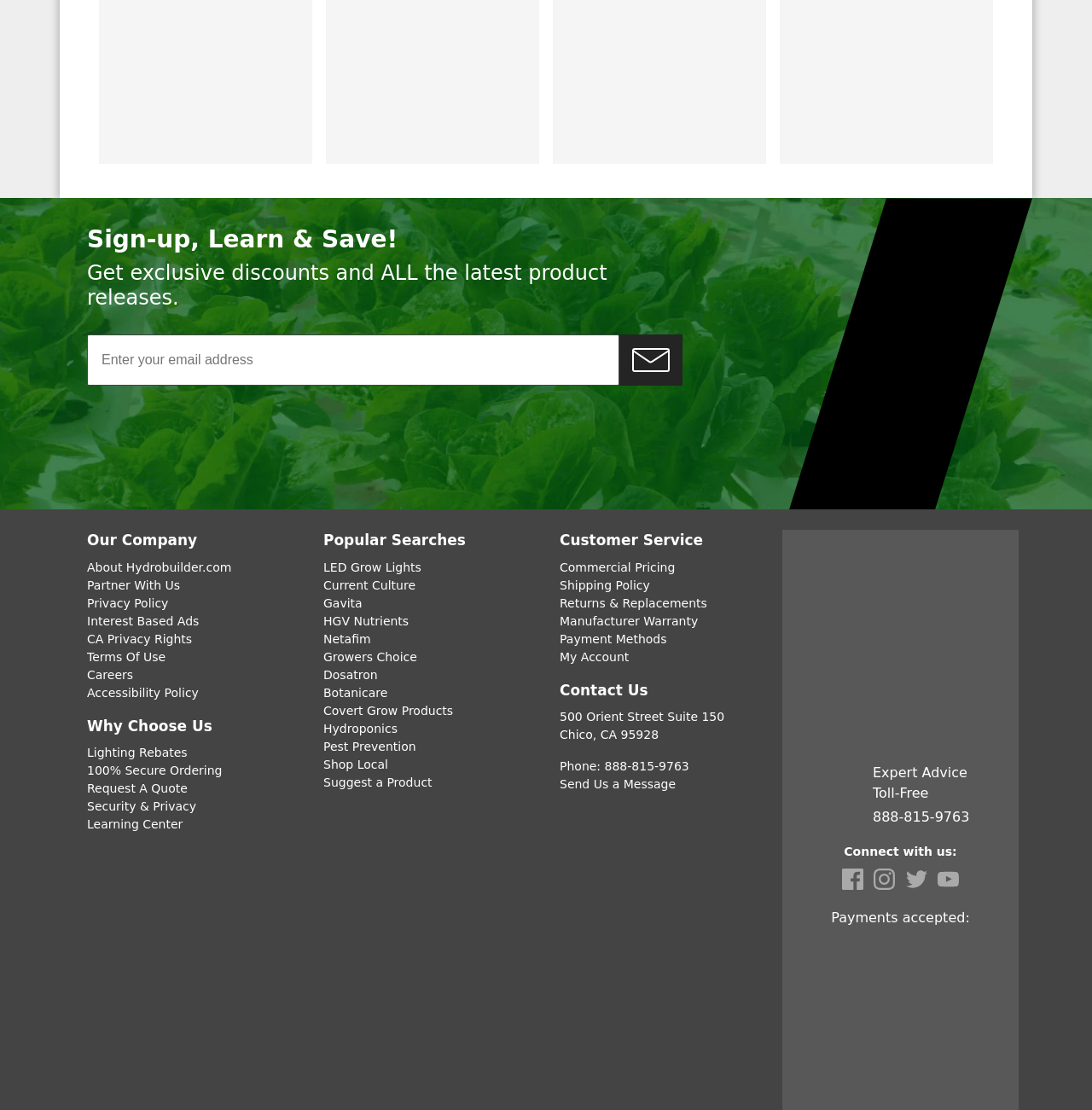What is the purpose of the 'Subscribe' button?
Use the image to answer the question with a single word or phrase.

To receive exclusive discounts